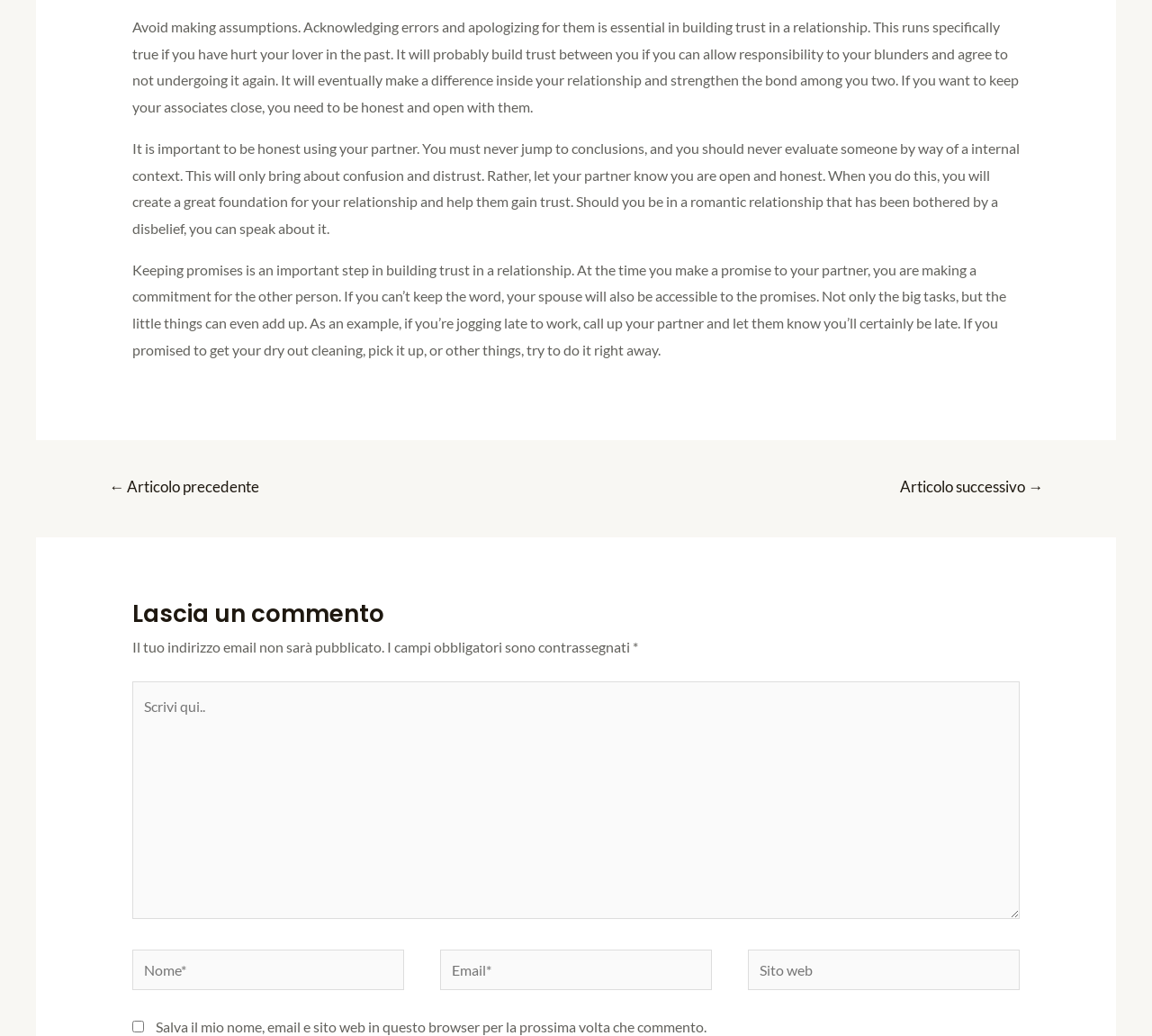Extract the bounding box coordinates for the described element: "+61403 040 042". The coordinates should be represented as four float numbers between 0 and 1: [left, top, right, bottom].

None